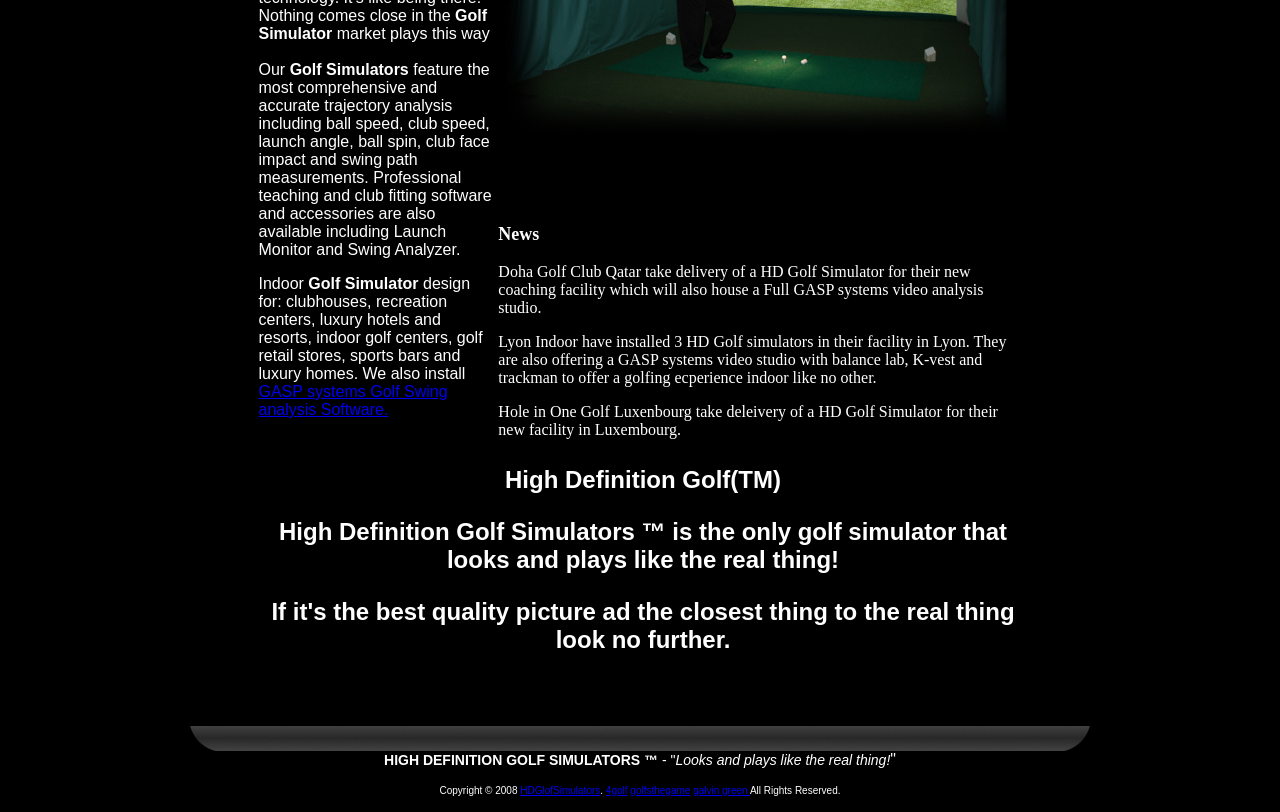Please specify the bounding box coordinates in the format (top-left x, top-left y, bottom-right x, bottom-right y), with all values as floating point numbers between 0 and 1. Identify the bounding box of the UI element described by: galvin green

[0.542, 0.967, 0.586, 0.98]